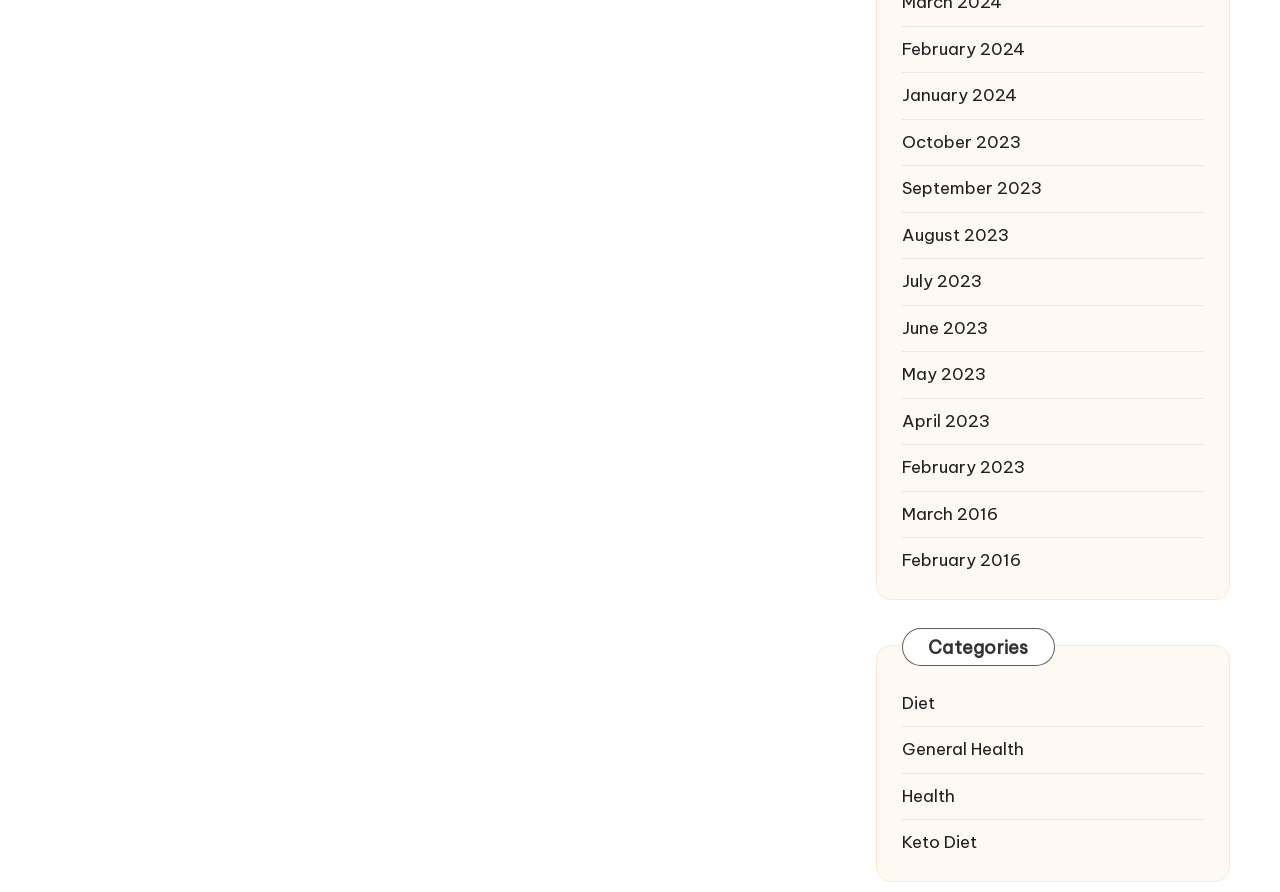Carefully observe the image and respond to the question with a detailed answer:
What is the earliest month listed?

I analyzed the webpage and found a list of links with month and year labels. The earliest month listed is February 2016, which is located at the bottom of the list.